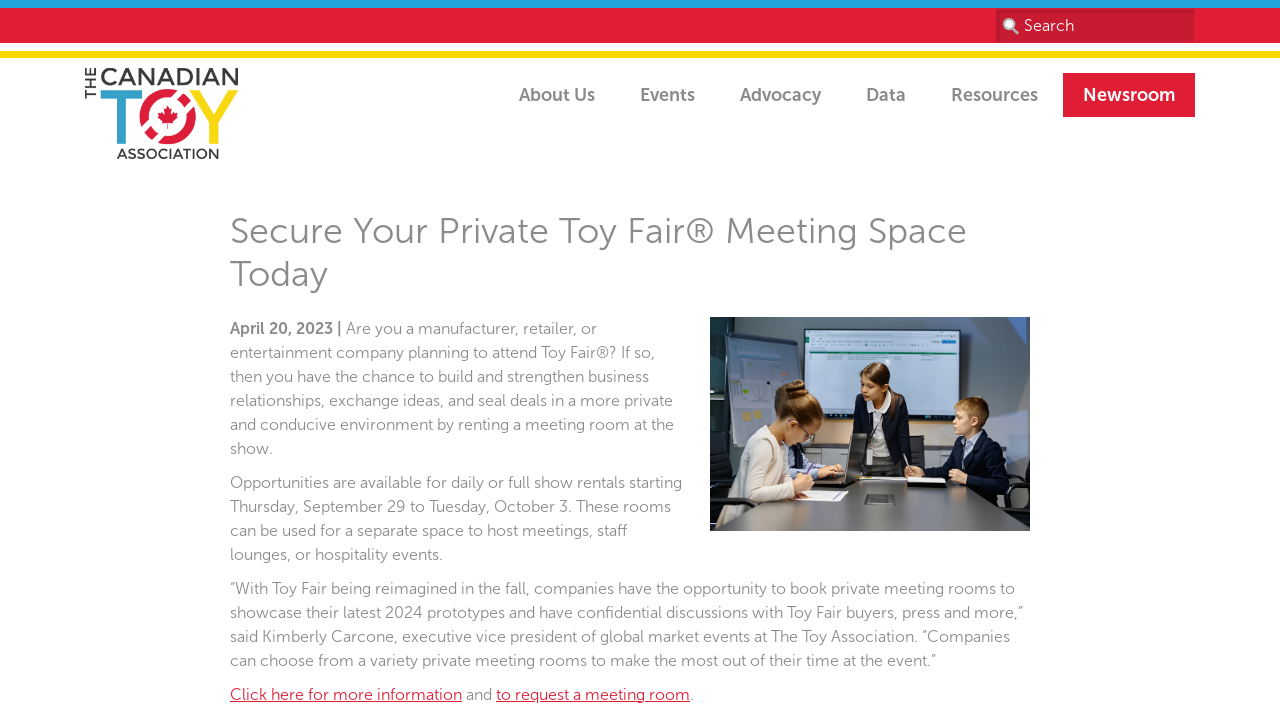Describe the entire webpage, focusing on both content and design.

The webpage is about the Canadian Toy Association (CTA) and appears to be promoting a private meeting space opportunity at the Toy Fair event. 

At the top of the page, there is a header section with a search box on the right side, accompanied by a small image. Below the search box, there are several links to different sections of the website, including "About Us", "Events", "Advocacy", "Data", "Resources", and "Newsroom". On the left side of the header section, there is a link to "The Toy Association" with an associated image.

The main content of the page is focused on the private meeting space opportunity, with a prominent heading "Secure Your Private Toy Fair Meeting Space Today". Below the heading, there is a date "April 20, 2023" and a paragraph of text explaining the benefits of renting a meeting room at the Toy Fair event. 

There are two more paragraphs of text, one describing the available rental options and another featuring a quote from Kimberly Carcone, executive vice president of global market events at The Toy Association. 

At the bottom of the page, there are two links: "Click here for more information" and "to request a meeting room".